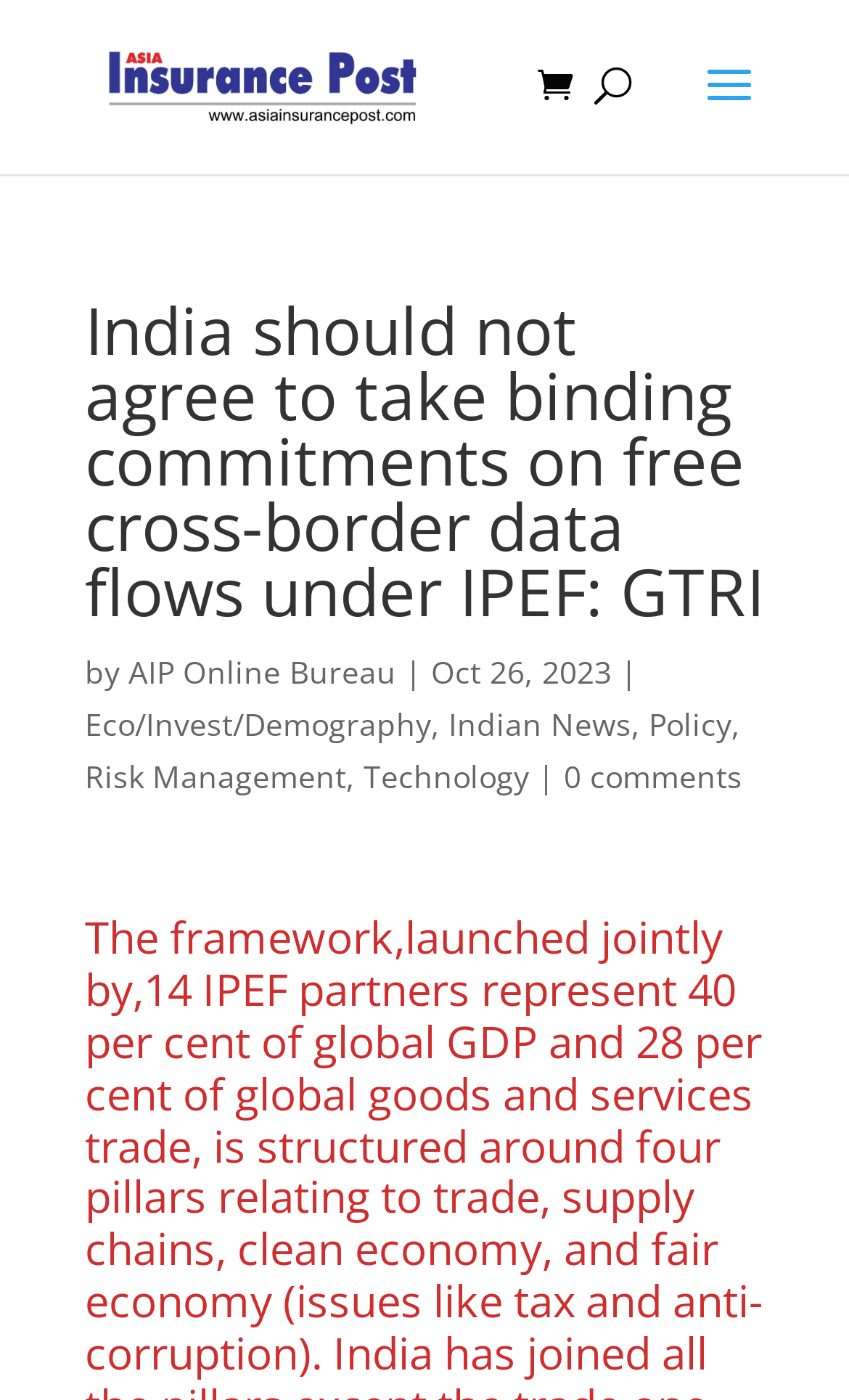Specify the bounding box coordinates for the region that must be clicked to perform the given instruction: "view comments".

[0.664, 0.539, 0.874, 0.569]